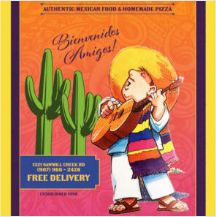Provide a one-word or brief phrase answer to the question:
What is the tone of the greeting?

Friendly